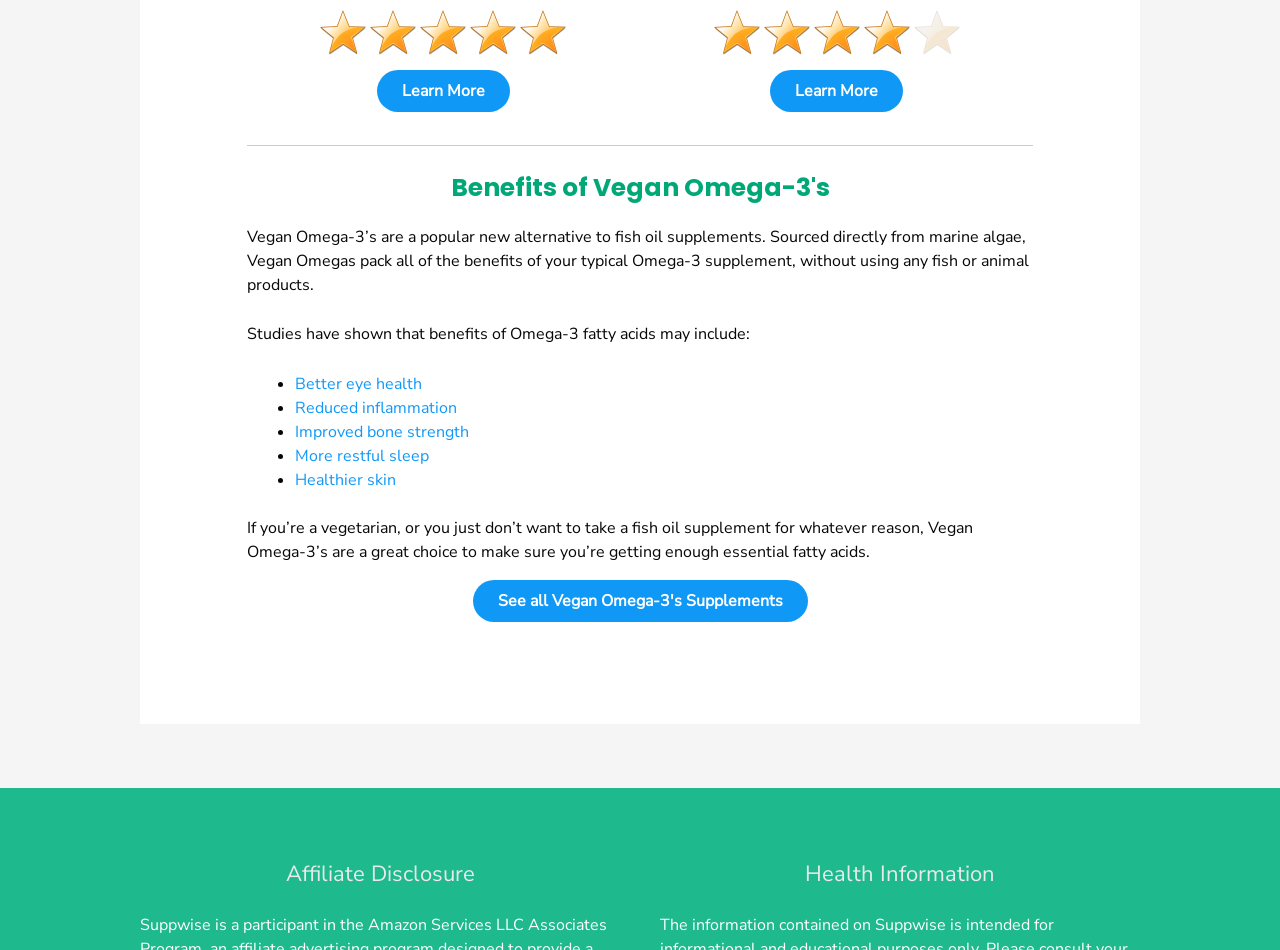What is the purpose of Vegan Omega-3's for vegetarians?
Using the image as a reference, answer the question in detail.

According to the webpage, Vegan Omega-3's are a great choice for vegetarians who want to make sure they're getting enough essential fatty acids, as they don't want to take a fish oil supplement.